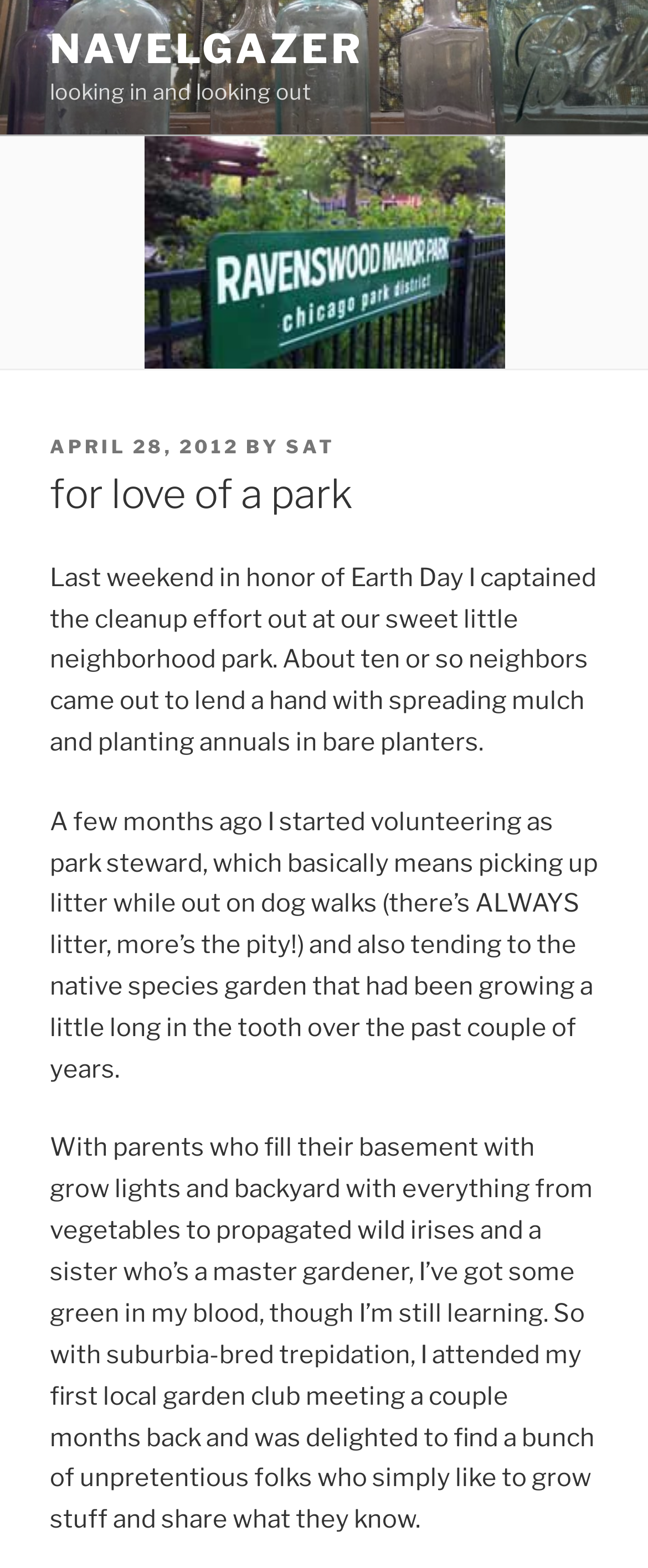What did the author do on Earth Day?
Answer the question with as much detail as possible.

I found what the author did on Earth Day by reading the text 'Last weekend in honor of Earth Day I captained the cleanup effort...' which indicates that the author led a cleanup effort on Earth Day.